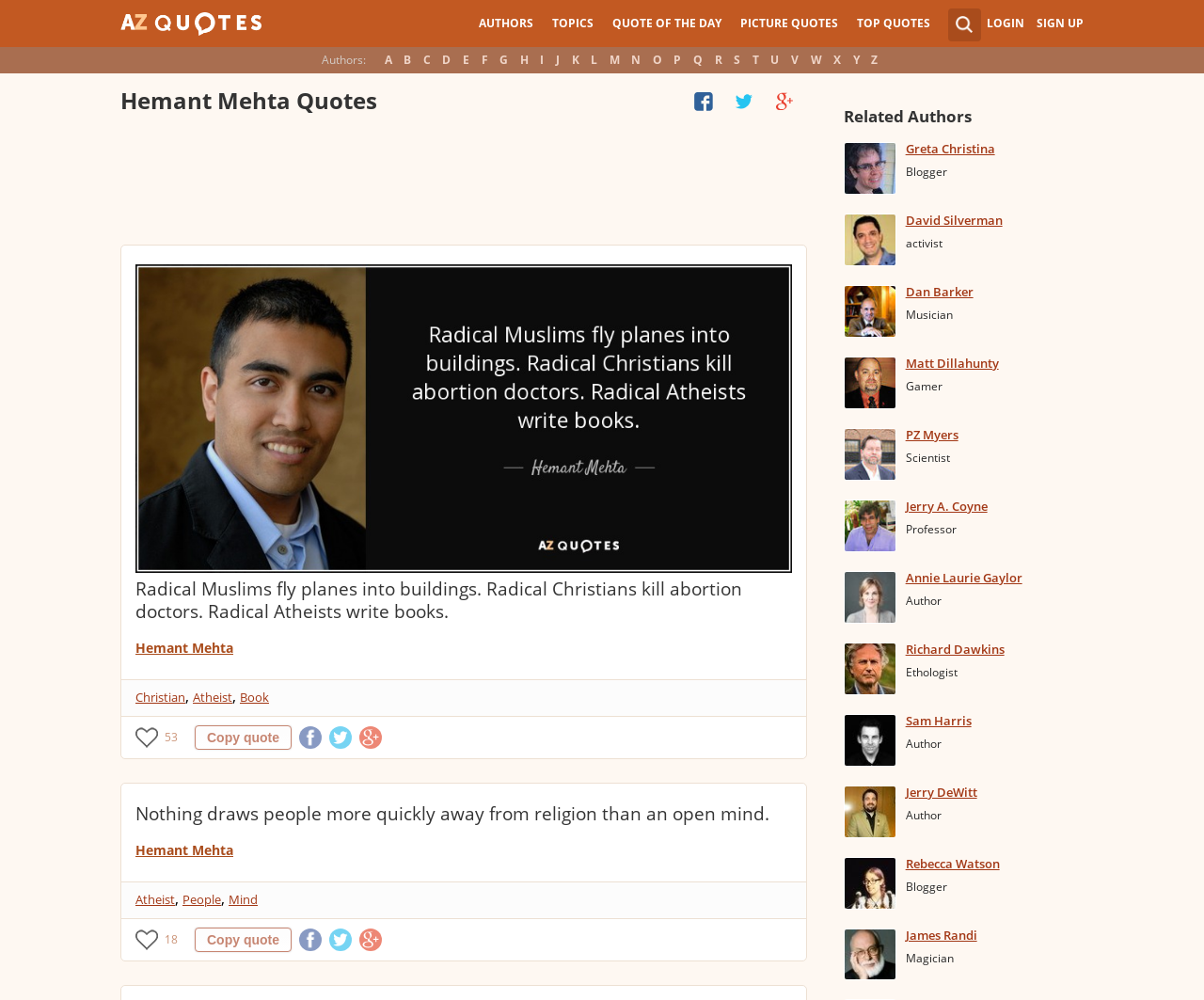Point out the bounding box coordinates of the section to click in order to follow this instruction: "Click on the 'AUTHORS' link".

[0.39, 0.0, 0.451, 0.047]